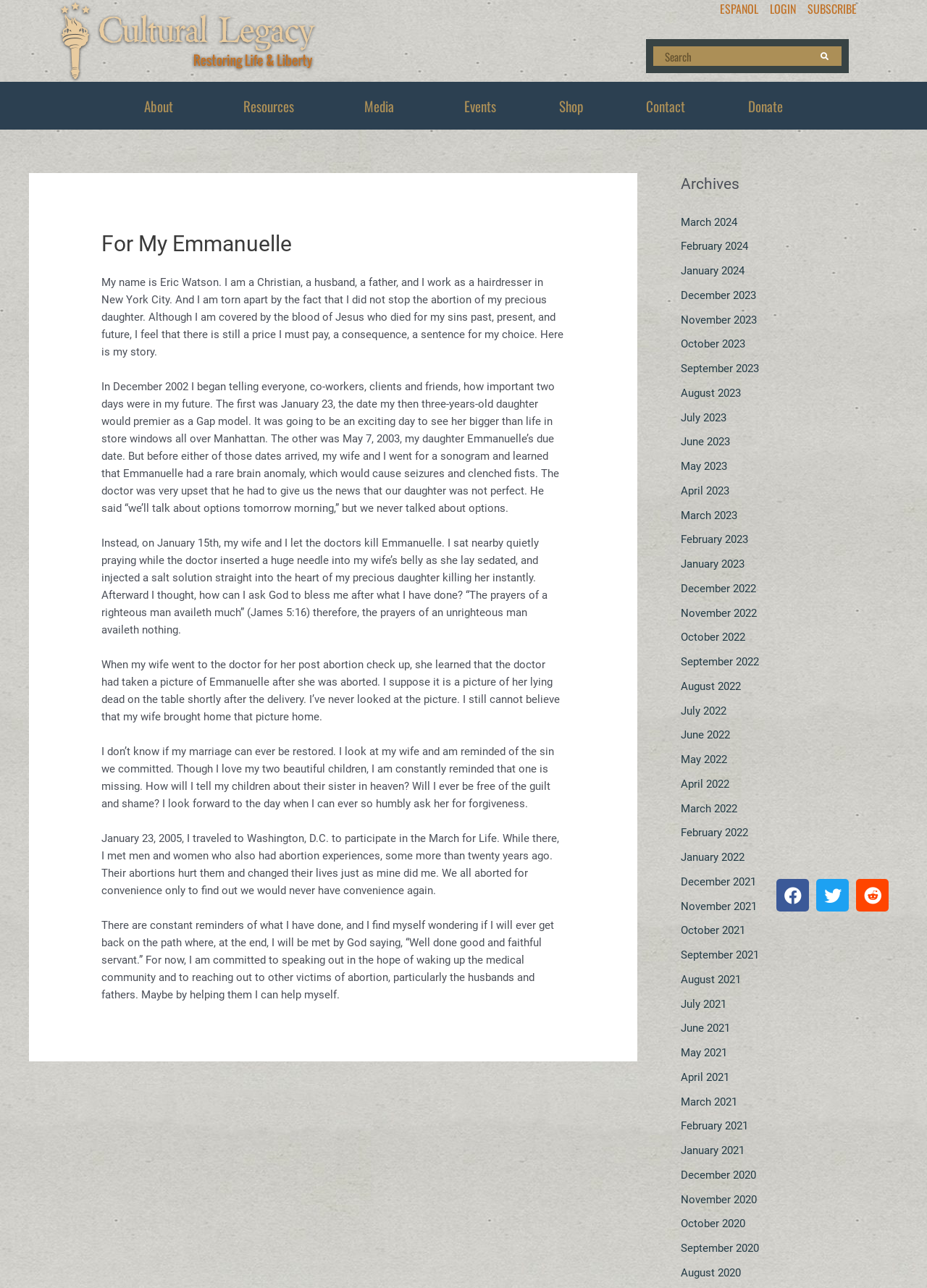Extract the bounding box coordinates of the UI element described: "parent_node: Search name="s" placeholder="Search" title="Search"". Provide the coordinates in the format [left, top, right, bottom] with values ranging from 0 to 1.

[0.705, 0.036, 0.871, 0.051]